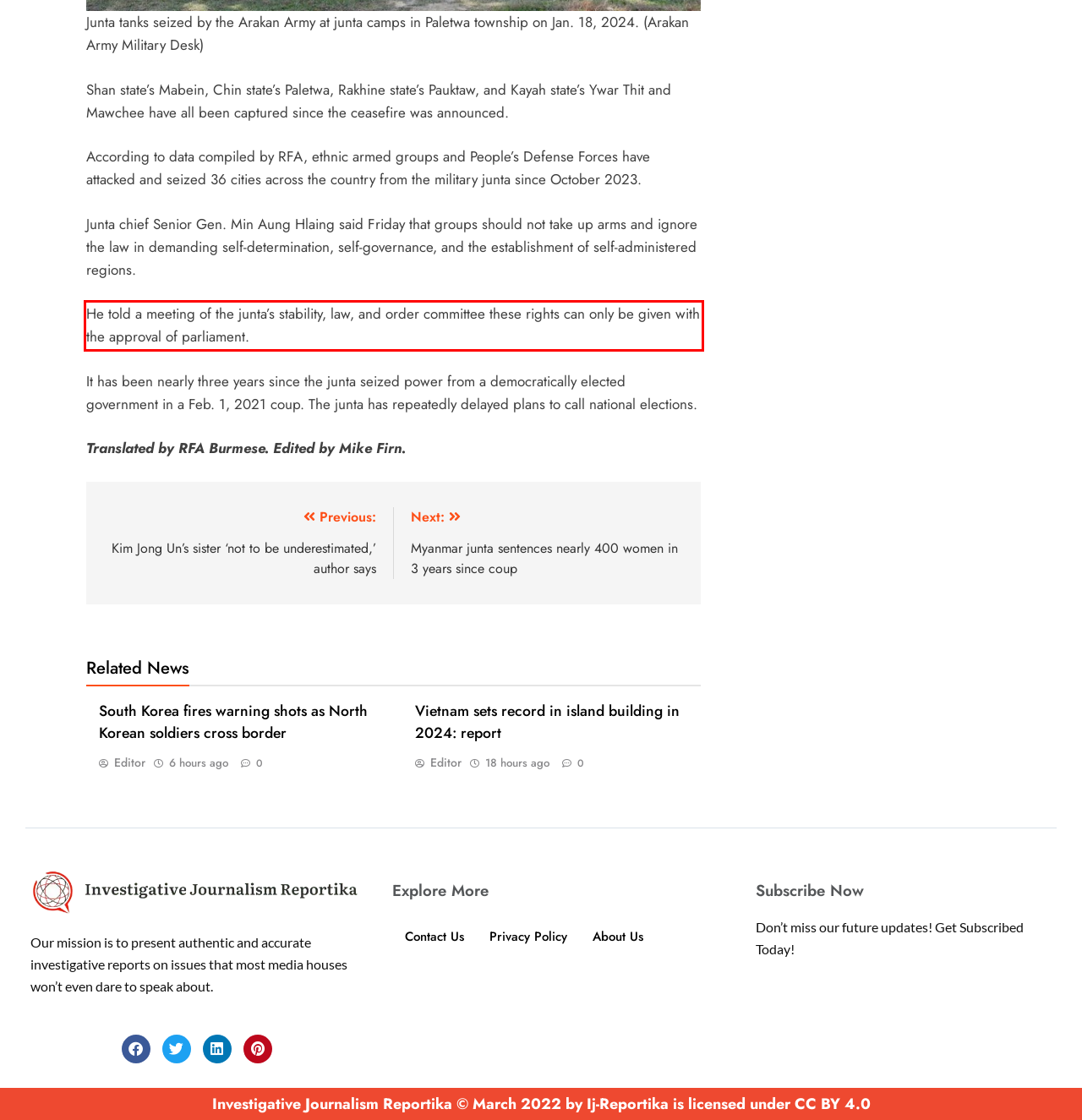Analyze the webpage screenshot and use OCR to recognize the text content in the red bounding box.

He told a meeting of the junta’s stability, law, and order committee these rights can only be given with the approval of parliament.